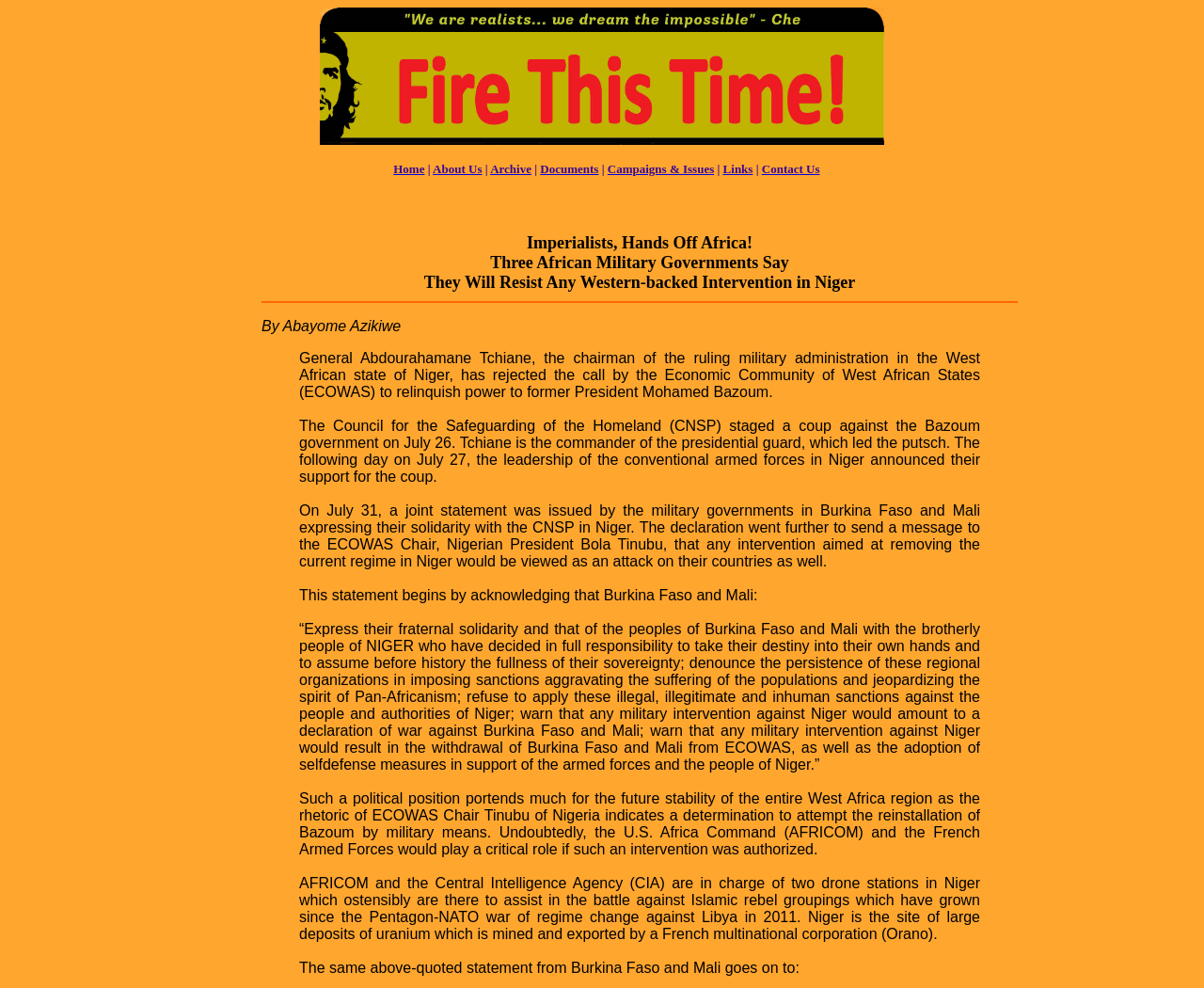By analyzing the image, answer the following question with a detailed response: What is the name of the French multinational corporation that mines and exports uranium in Niger?

The article mentions that Niger is the site of large deposits of uranium, which is mined and exported by a French multinational corporation. The name of this corporation is Orano, as mentioned in the article.